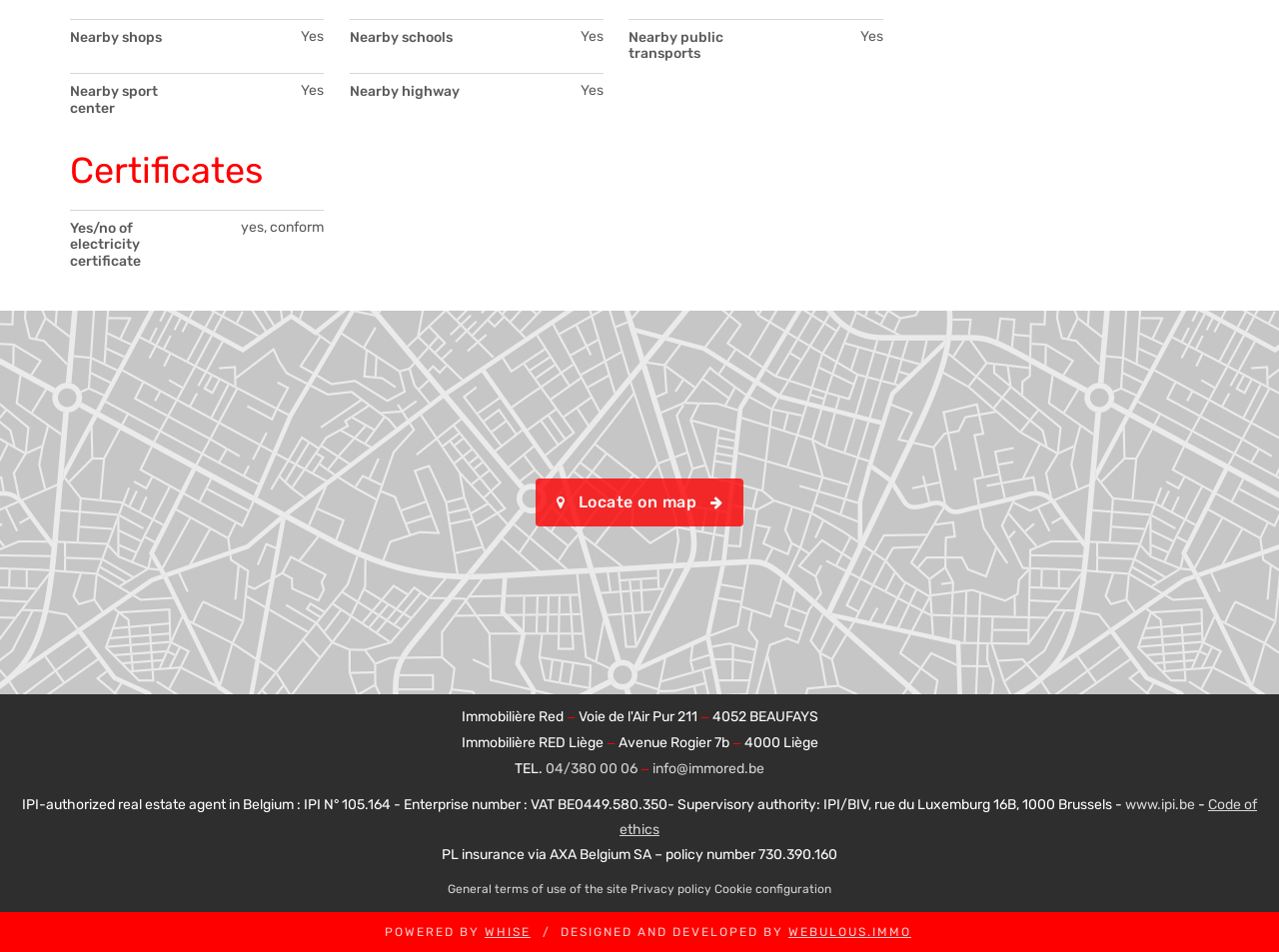Please locate the bounding box coordinates for the element that should be clicked to achieve the following instruction: "Send an email to info@immored.be". Ensure the coordinates are given as four float numbers between 0 and 1, i.e., [left, top, right, bottom].

[0.51, 0.798, 0.598, 0.816]